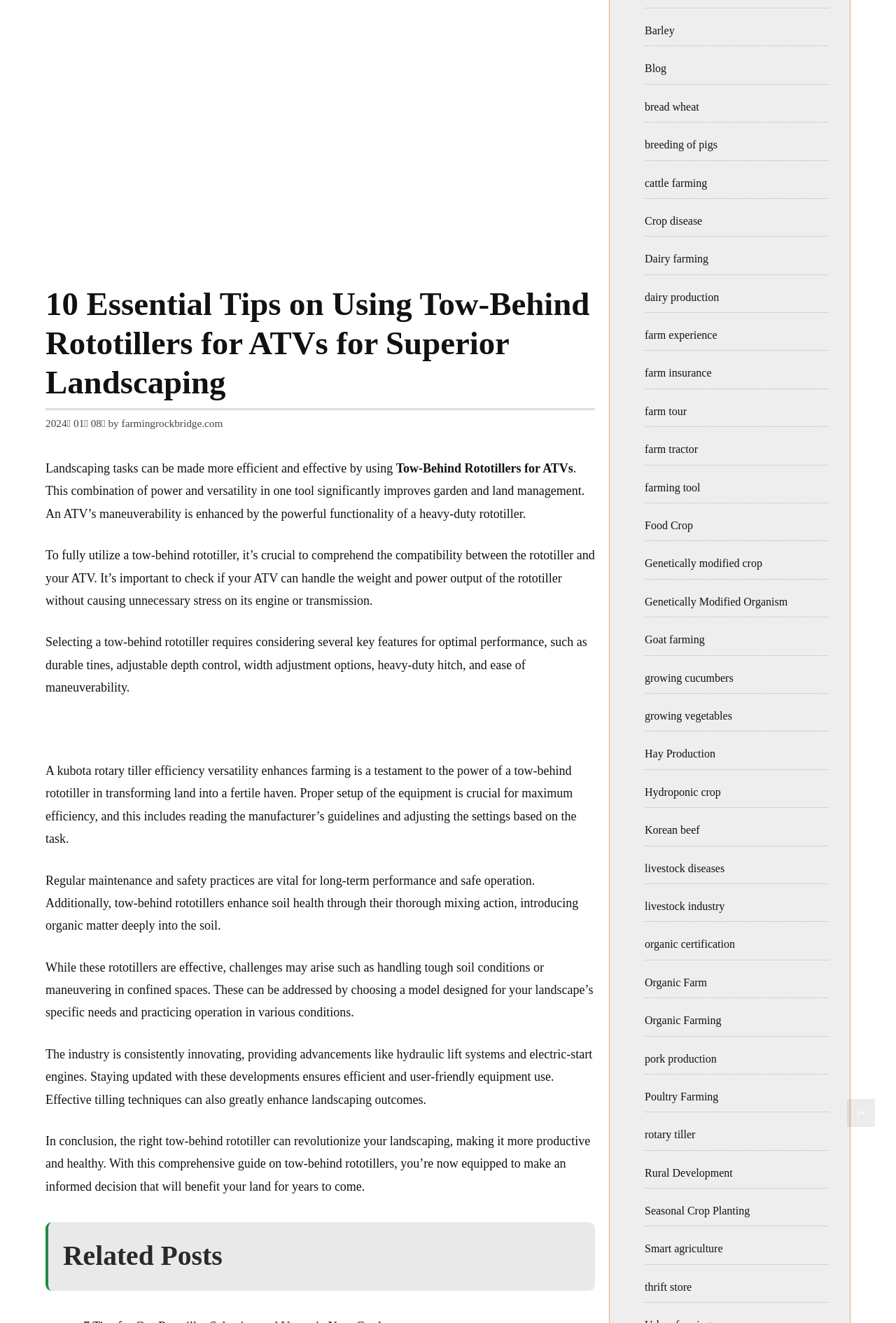Can you find the bounding box coordinates for the UI element given this description: "growing vegetables"? Provide the coordinates as four float numbers between 0 and 1: [left, top, right, bottom].

[0.72, 0.536, 0.817, 0.545]